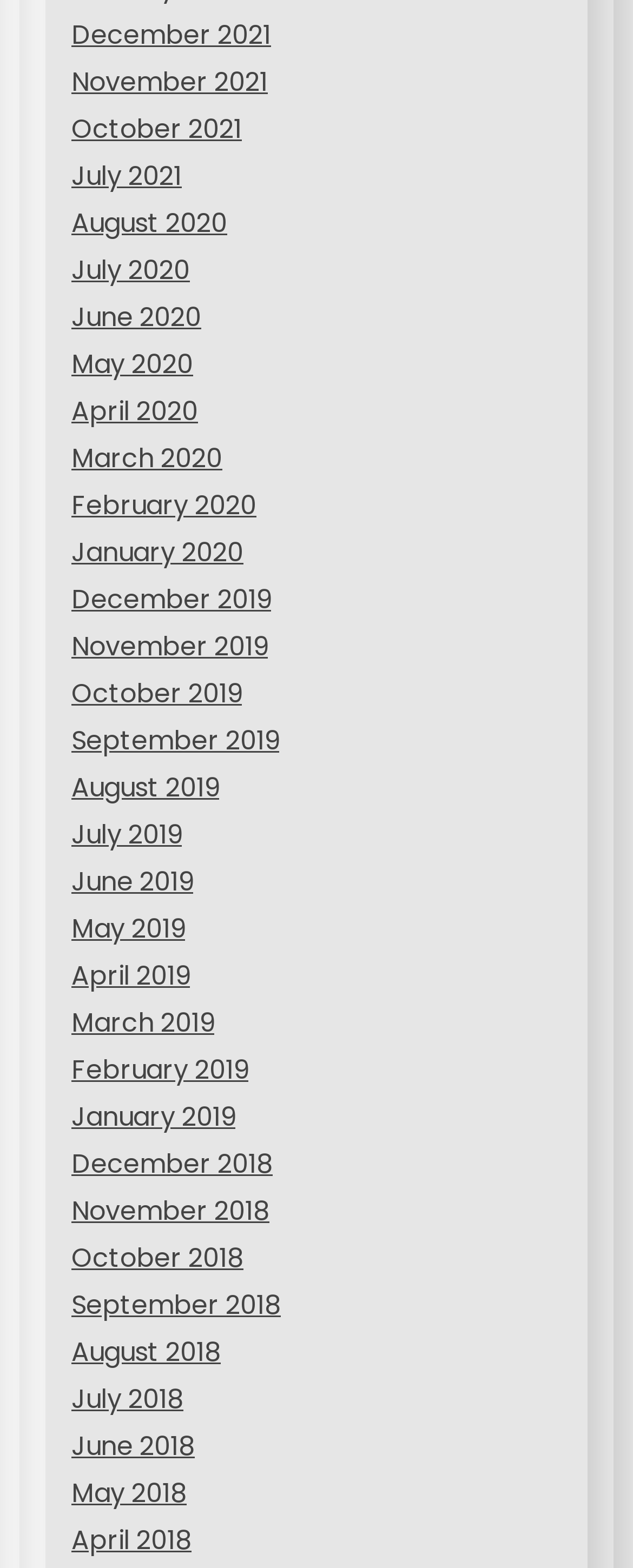Determine the bounding box coordinates of the clickable element to achieve the following action: 'View July 2018'. Provide the coordinates as four float values between 0 and 1, formatted as [left, top, right, bottom].

[0.113, 0.881, 0.29, 0.905]